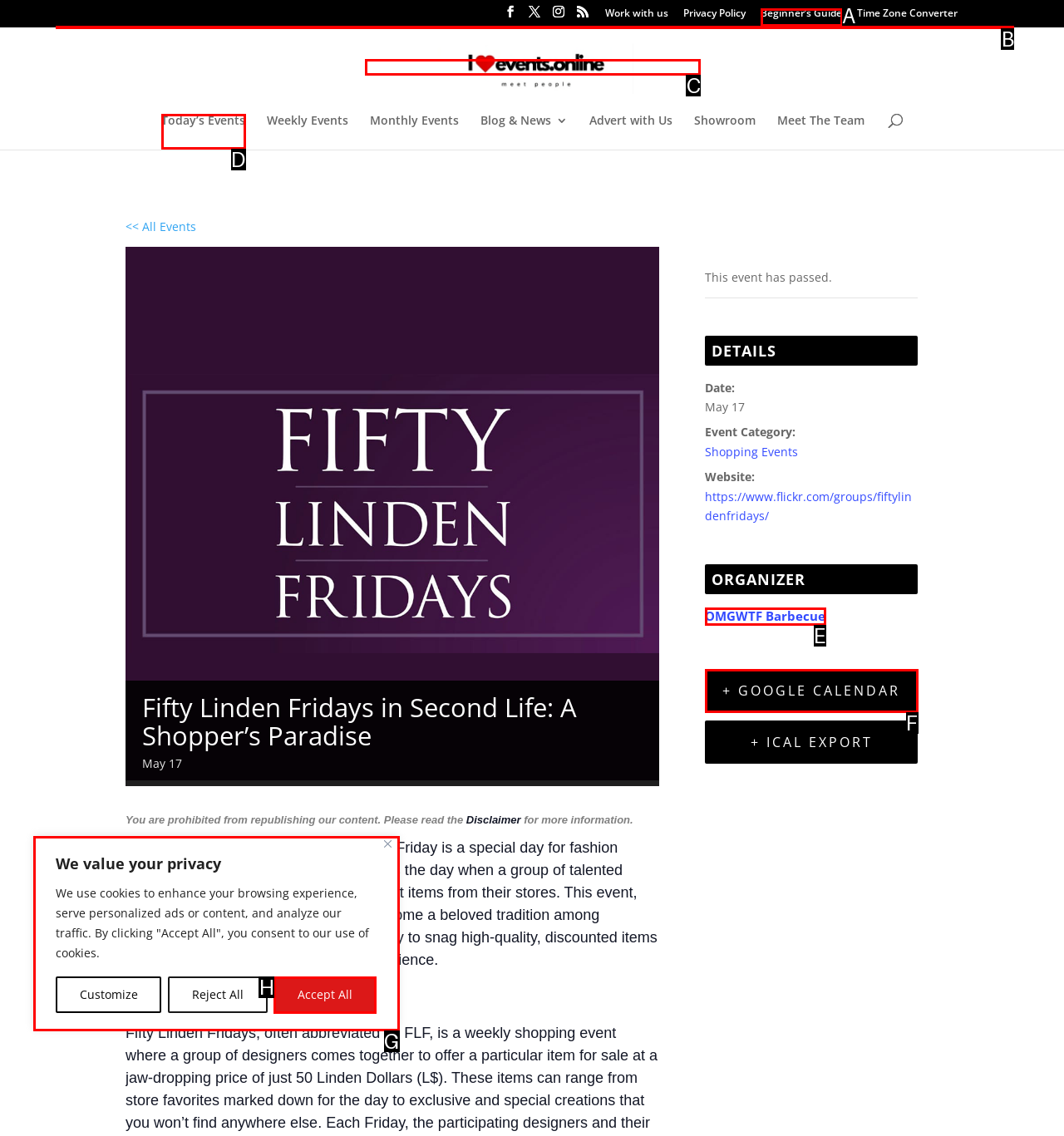Given the task: Search for events, tell me which HTML element to click on.
Answer with the letter of the correct option from the given choices.

B